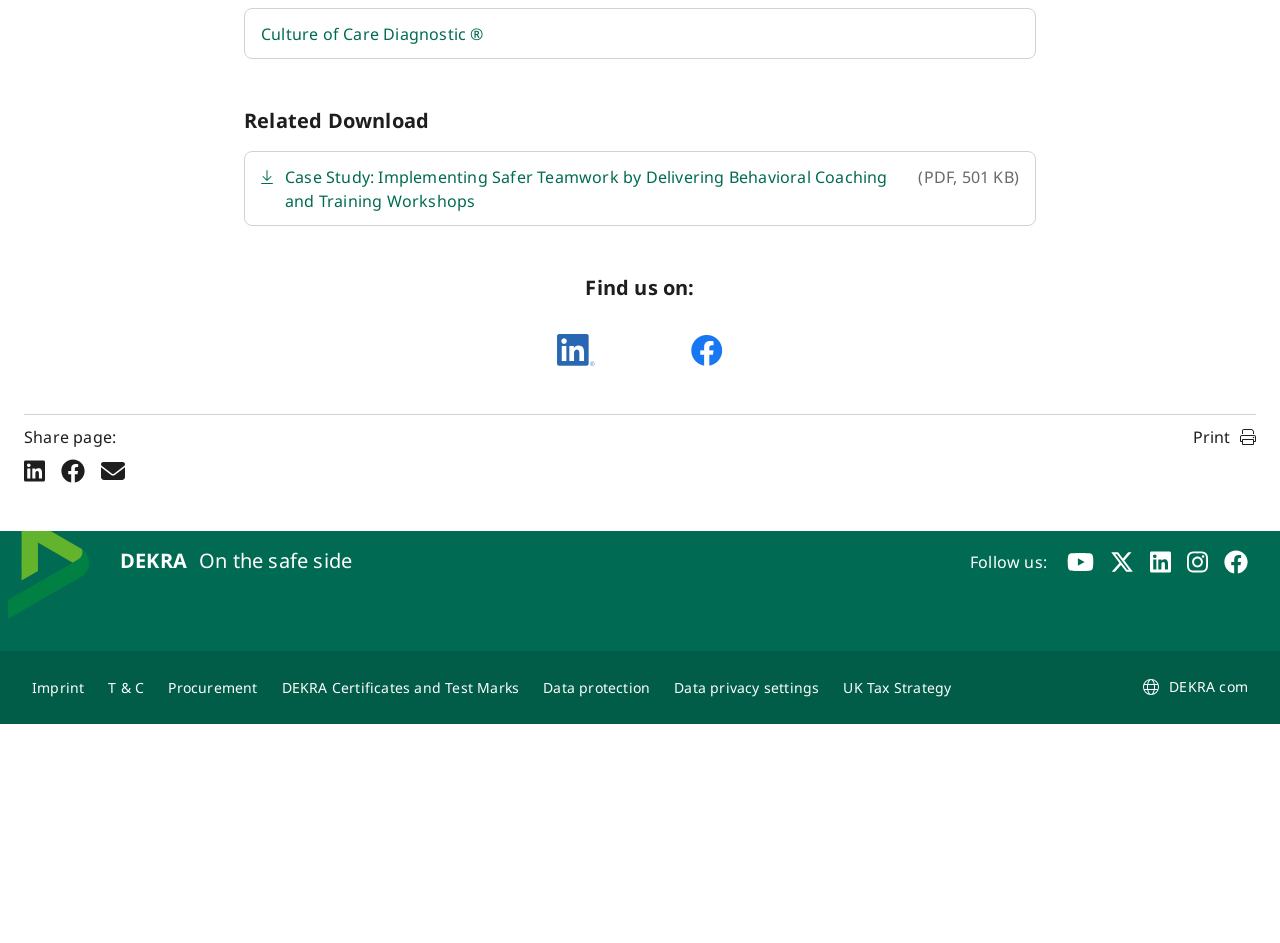What is the button at the top-right corner of the webpage for?
Refer to the image and provide a concise answer in one word or phrase.

Print